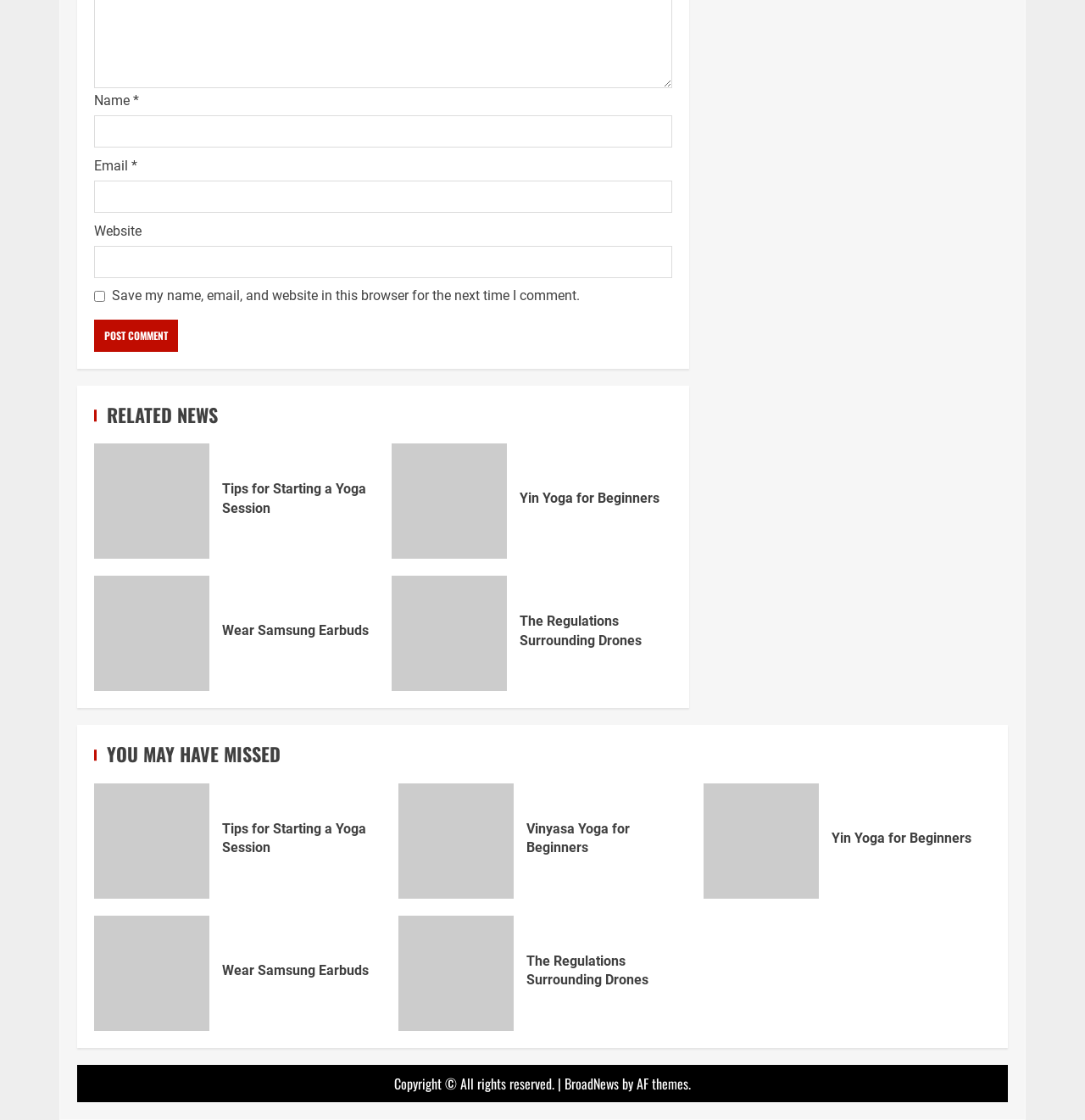Using the given description, provide the bounding box coordinates formatted as (top-left x, top-left y, bottom-right x, bottom-right y), with all values being floating point numbers between 0 and 1. Description: BroadNews

[0.52, 0.958, 0.57, 0.976]